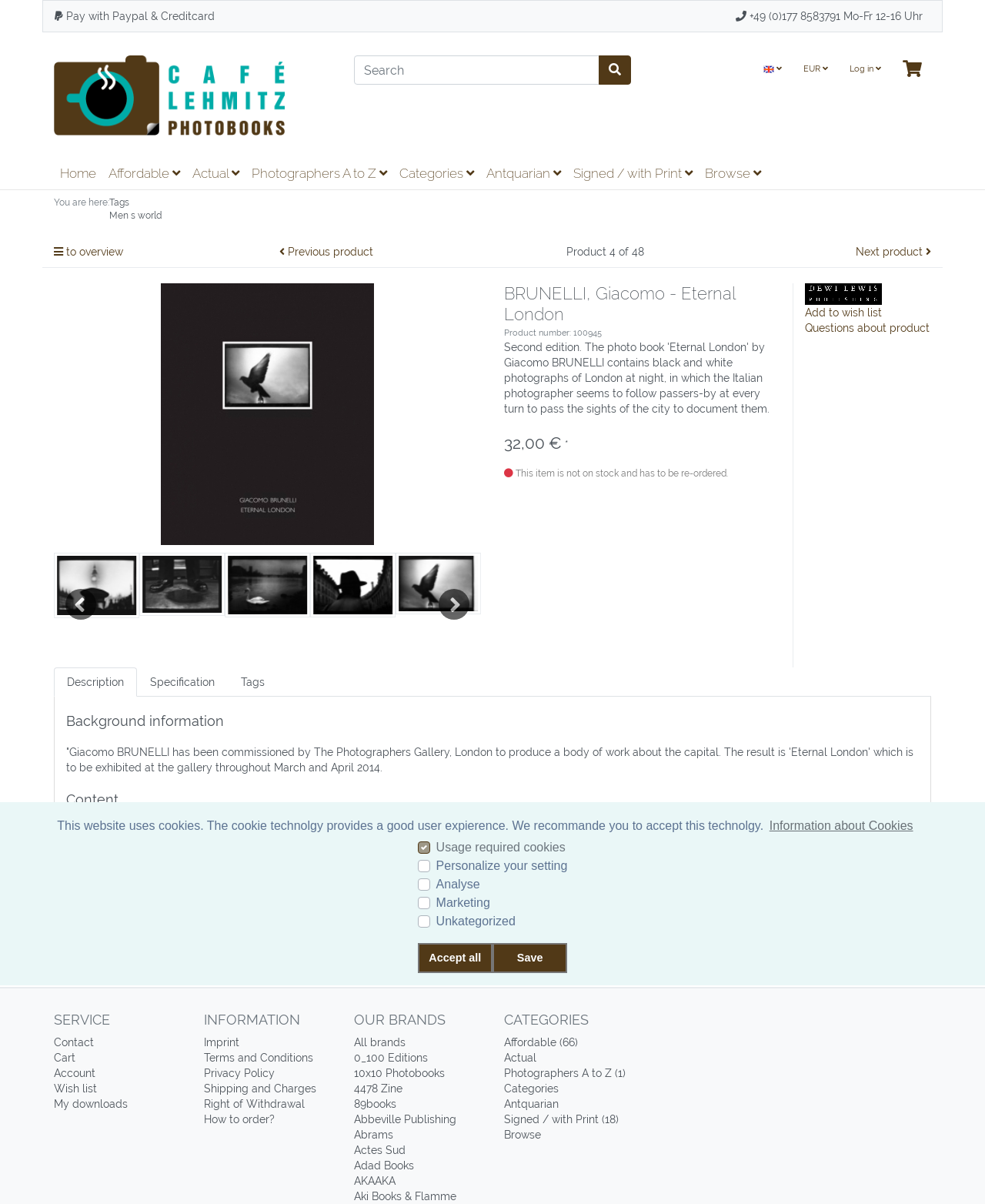Determine the bounding box coordinates for the UI element with the following description: "About the photographer, Giacomo BRUNELLI". The coordinates should be four float numbers between 0 and 1, represented as [left, top, right, bottom].

[0.067, 0.765, 0.366, 0.778]